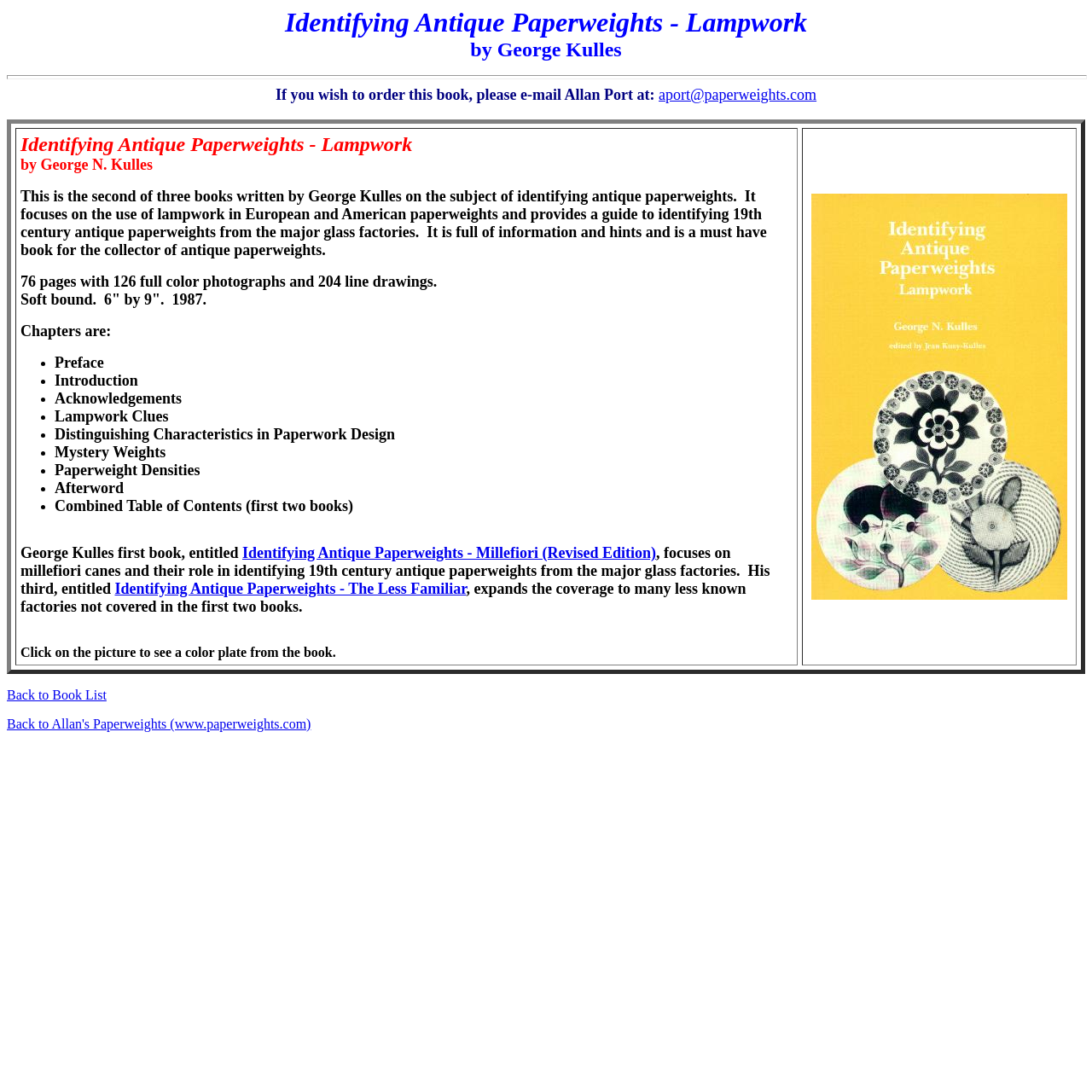Use a single word or phrase to respond to the question:
What is the publication year of the book?

1987